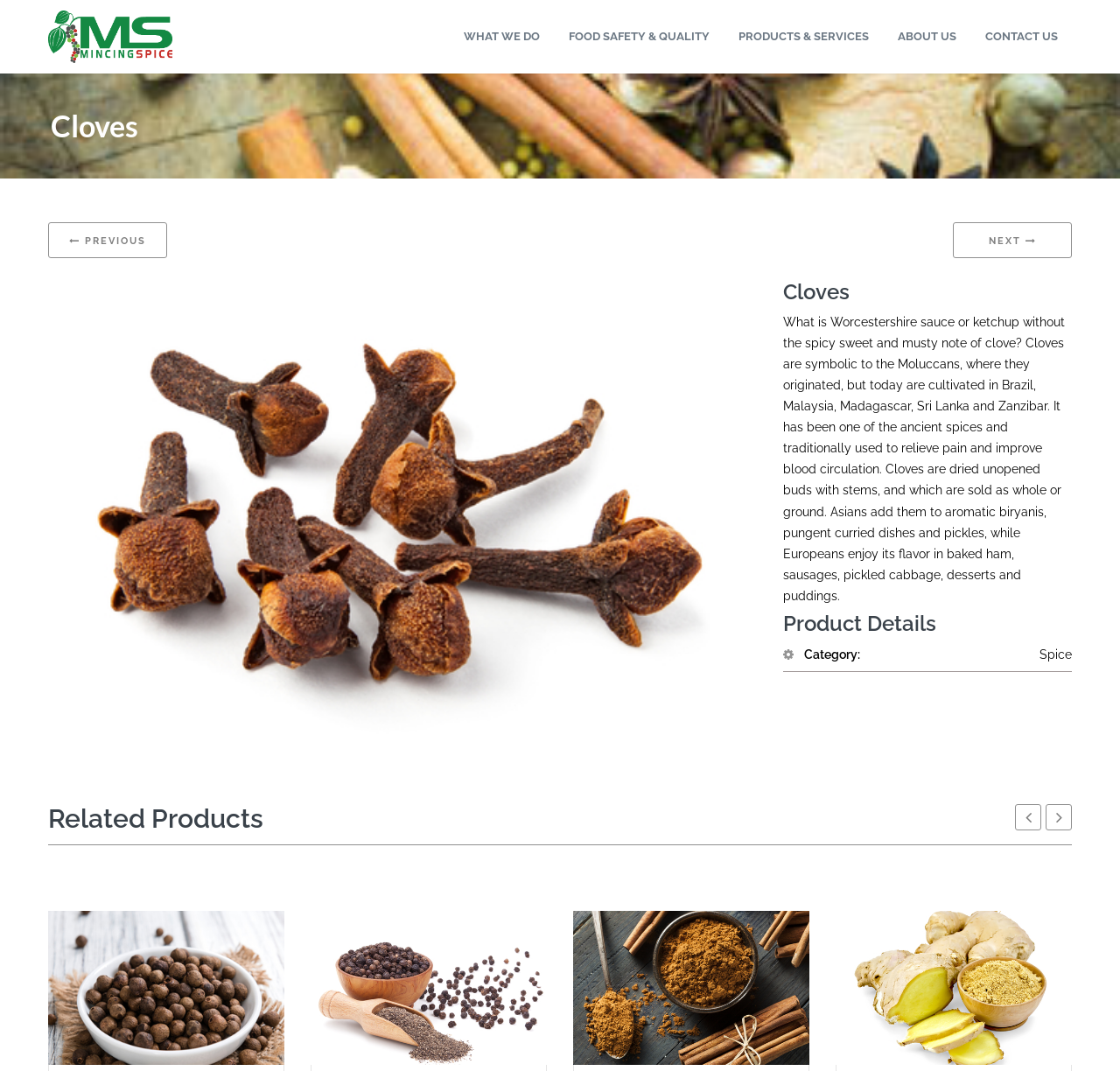What is the main topic of this webpage?
Answer the question with detailed information derived from the image.

Based on the webpage content, the main topic is about cloves, which is a type of spice. The webpage provides information about cloves, including its origin, uses, and product details.